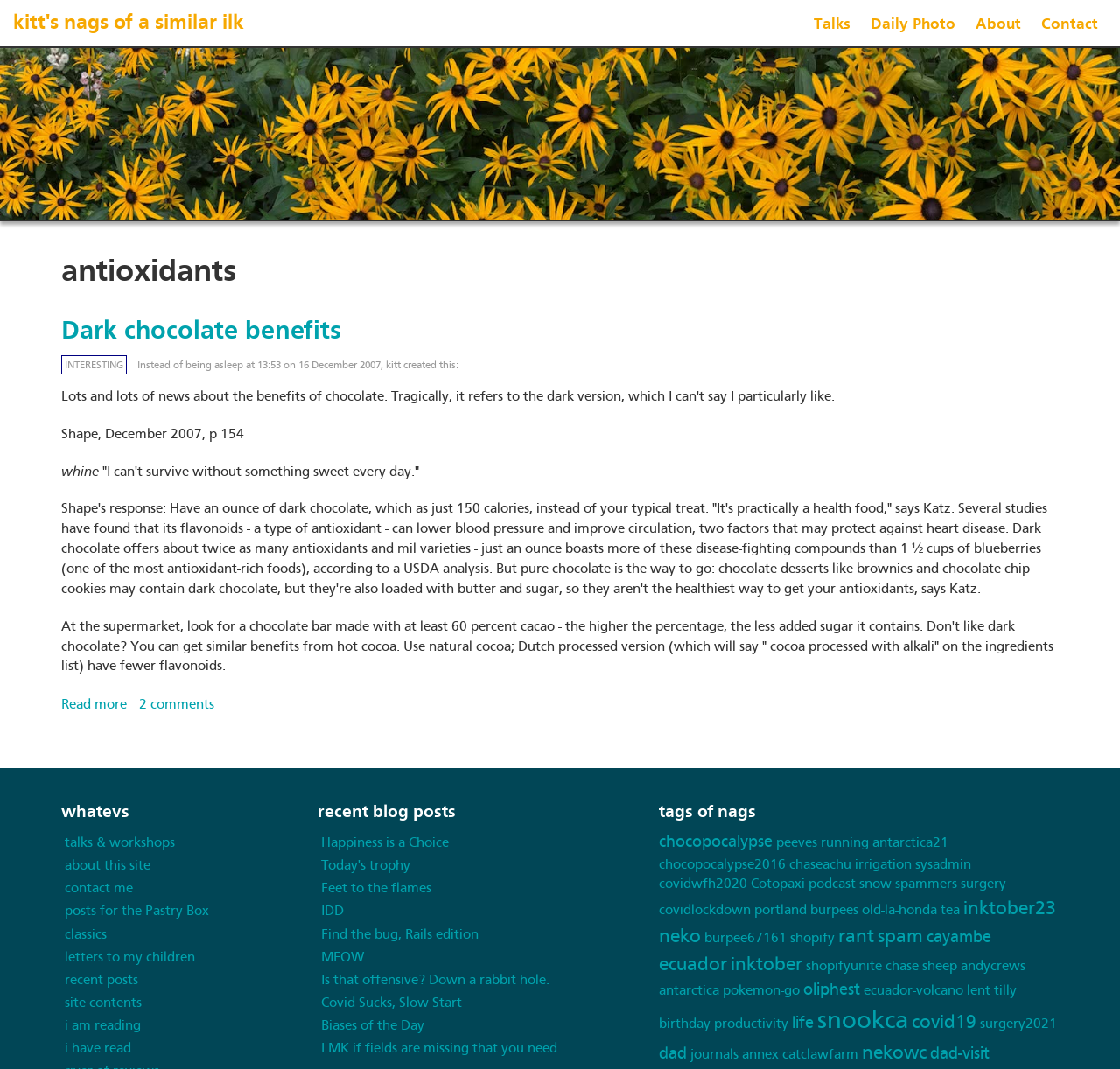What is the title of the second heading on the webpage?
Answer with a single word or short phrase according to what you see in the image.

whatevs